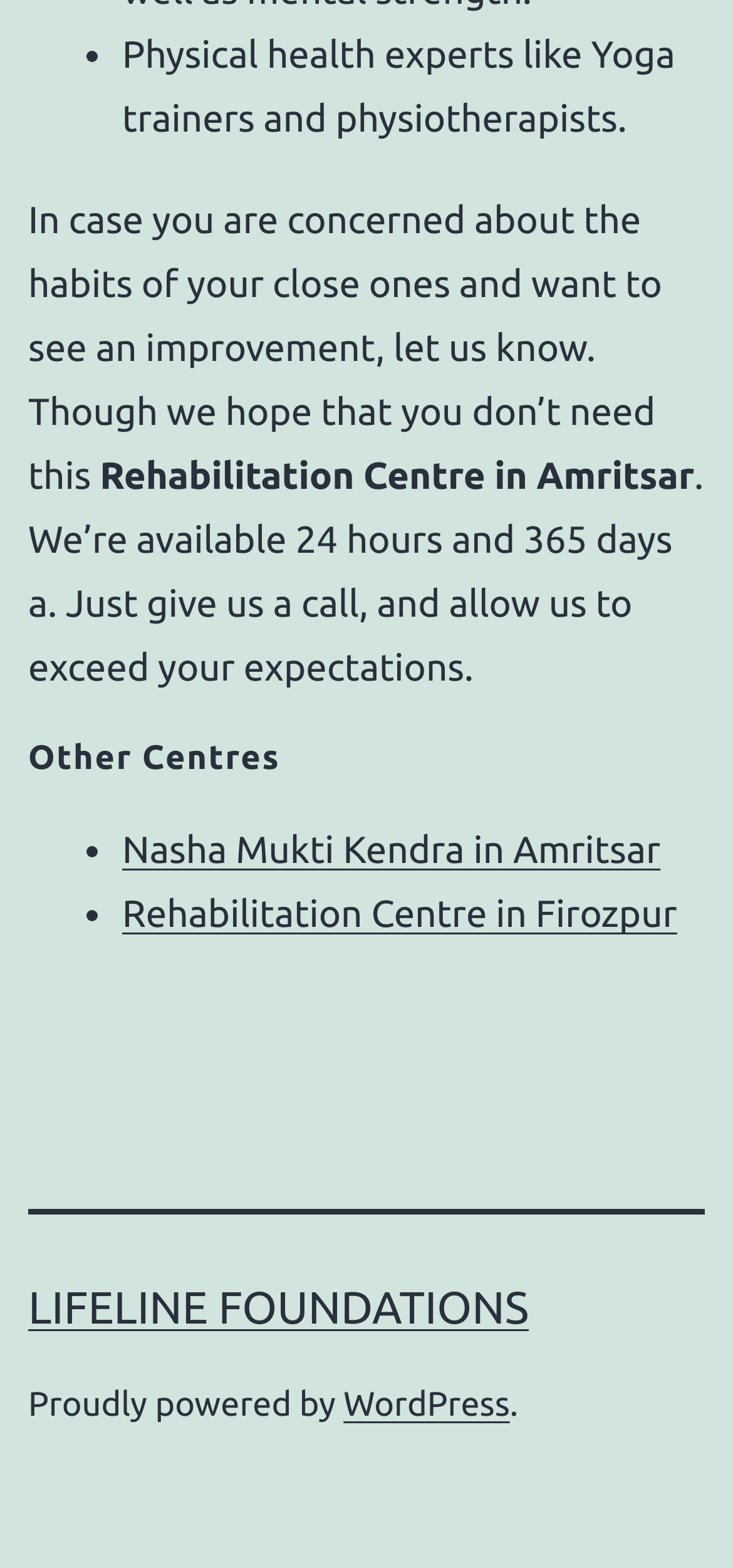Please analyze the image and give a detailed answer to the question:
What is the availability of the rehabilitation center?

The webpage states 'We’re available 24 hours and 365 days a year. Just give us a call, and allow us to exceed your expectations', indicating that the rehabilitation center is available 24/7 and 365 days a year.